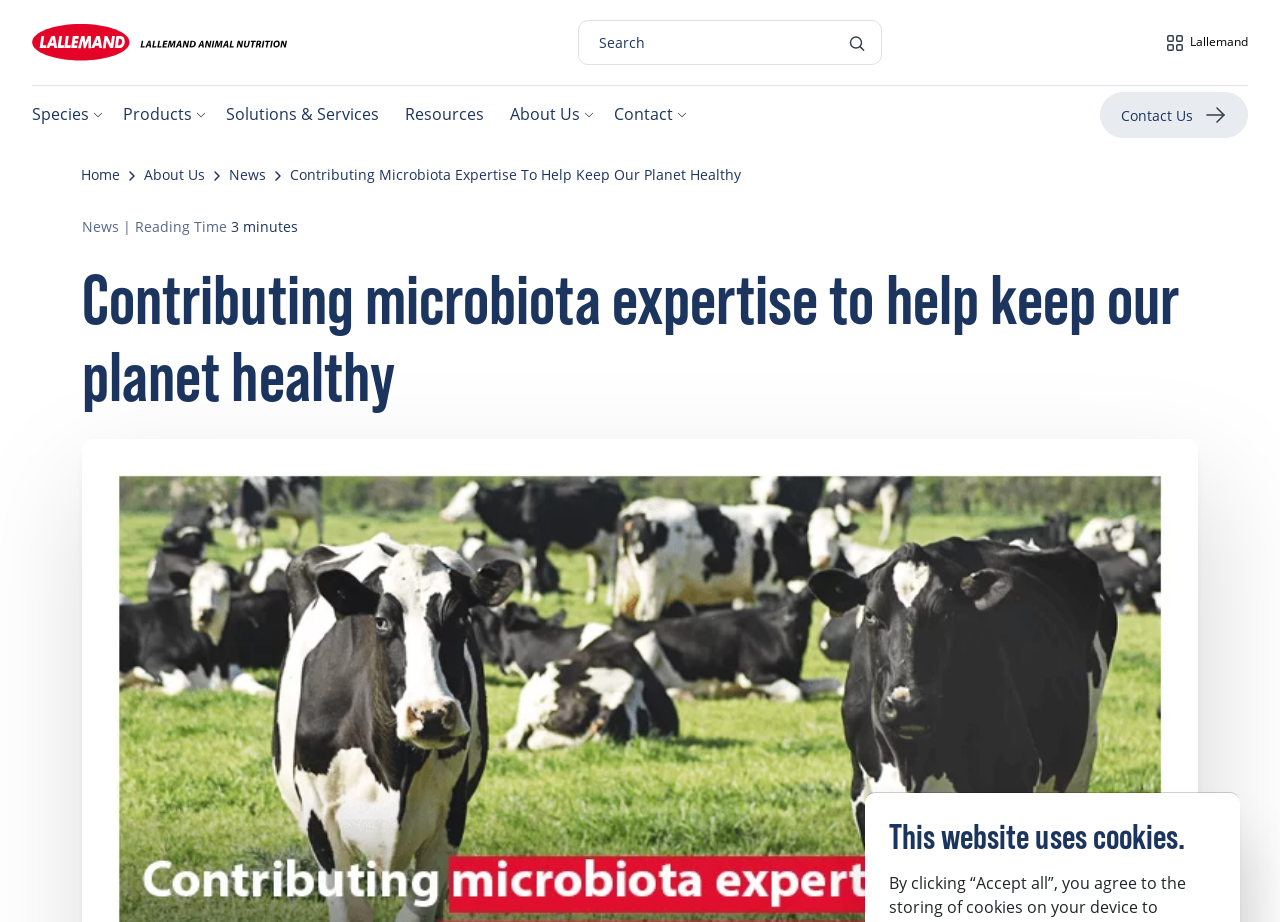Answer this question using a single word or a brief phrase:
How many images are there in the webpage?

14